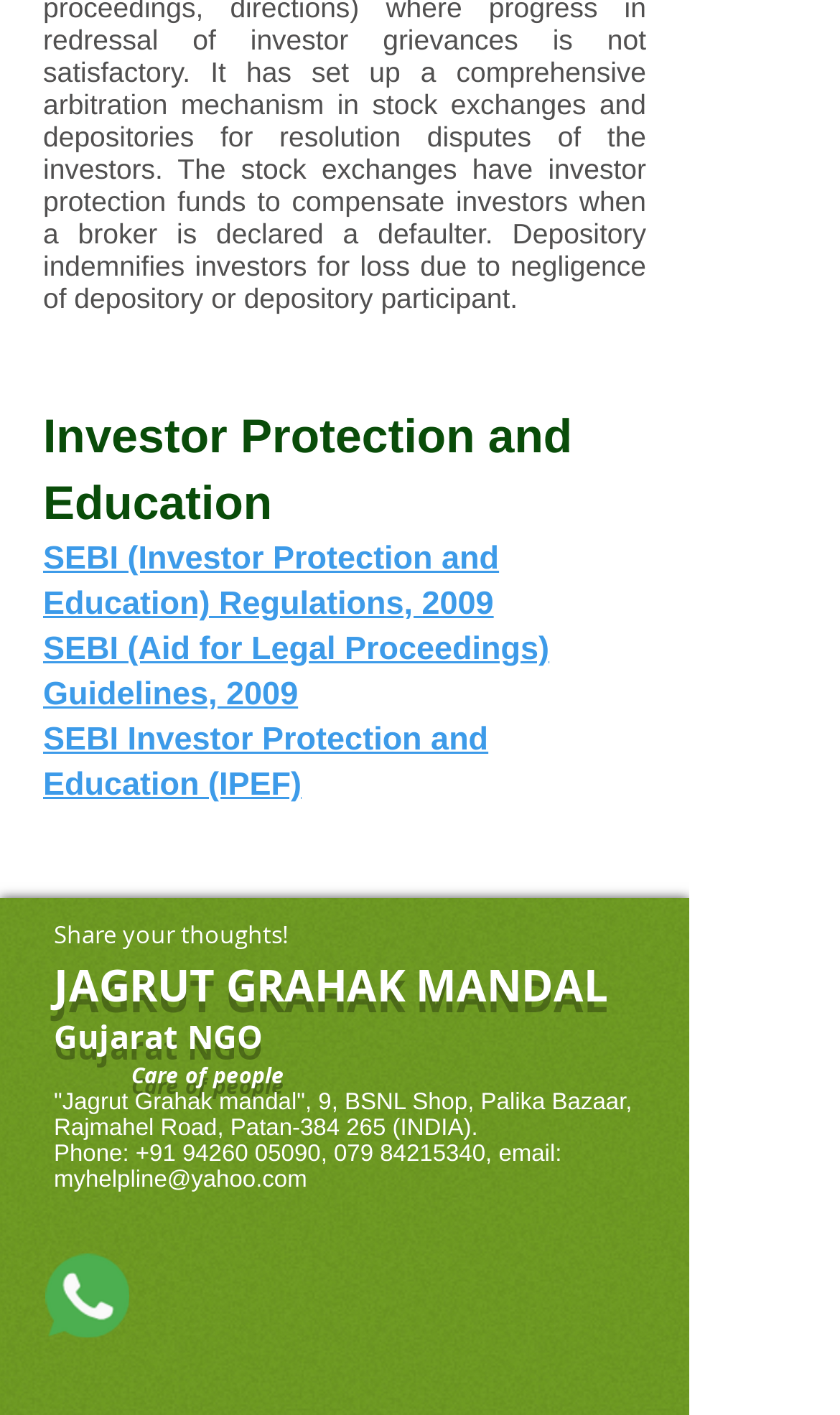Answer the following query concisely with a single word or phrase:
What is the phone number of the NGO?

+91 94260 05090